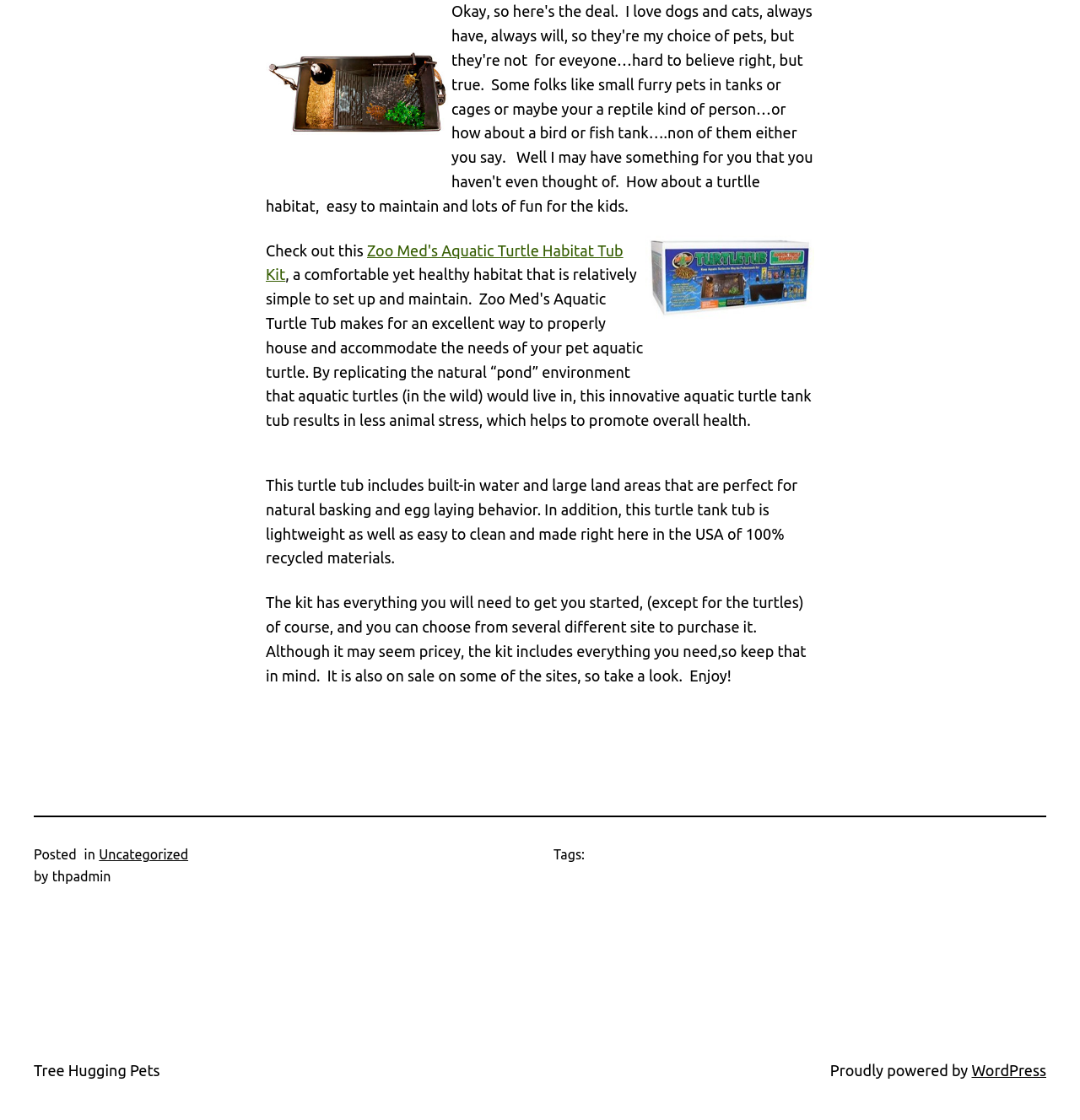Respond with a single word or phrase for the following question: 
What is the name of the turtle habitat kit?

Zoo Med's Aquatic Turtle Habitat Tub Kit